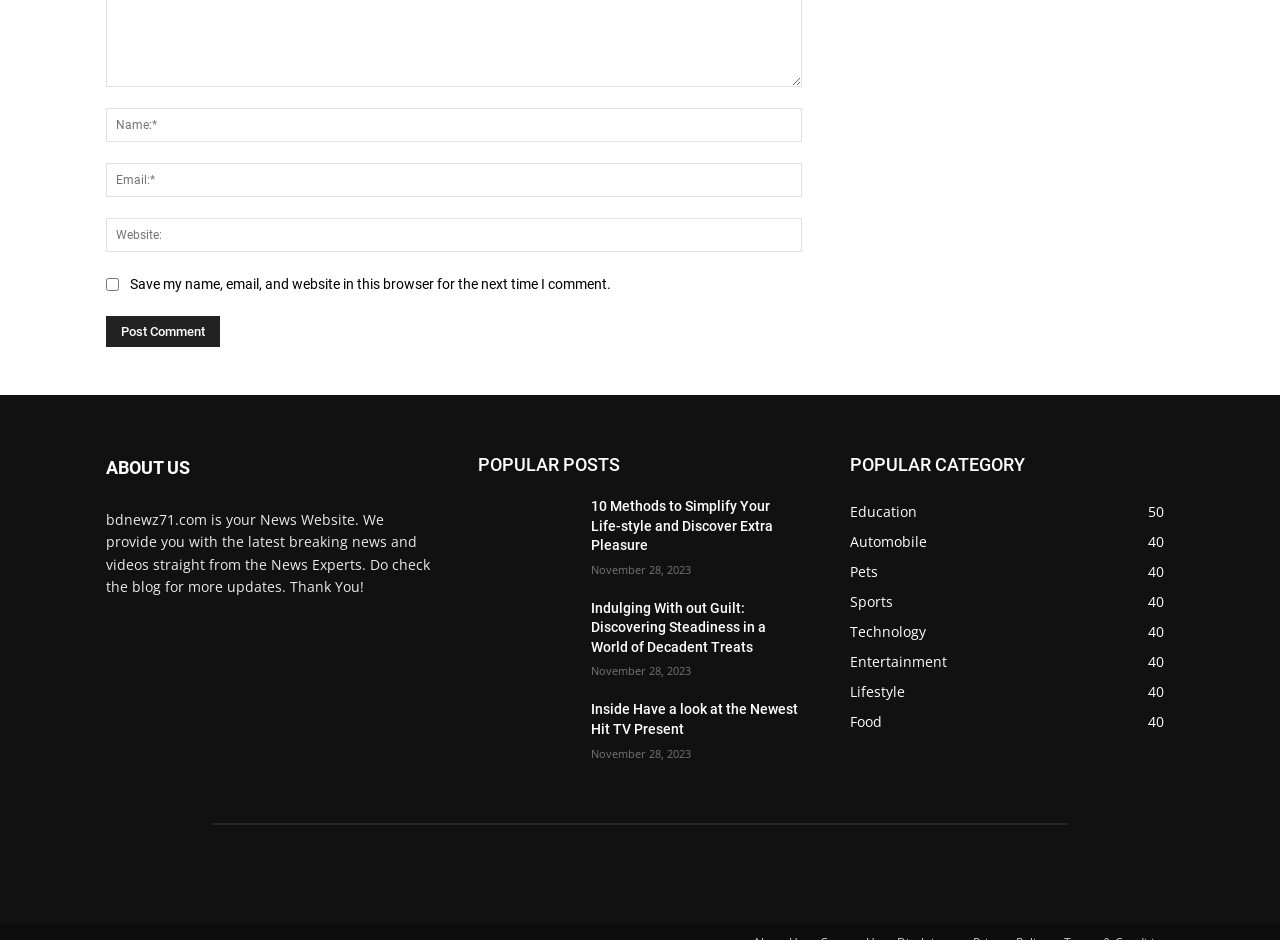Please determine the bounding box coordinates of the element to click on in order to accomplish the following task: "Enter your name". Ensure the coordinates are four float numbers ranging from 0 to 1, i.e., [left, top, right, bottom].

[0.083, 0.091, 0.627, 0.127]